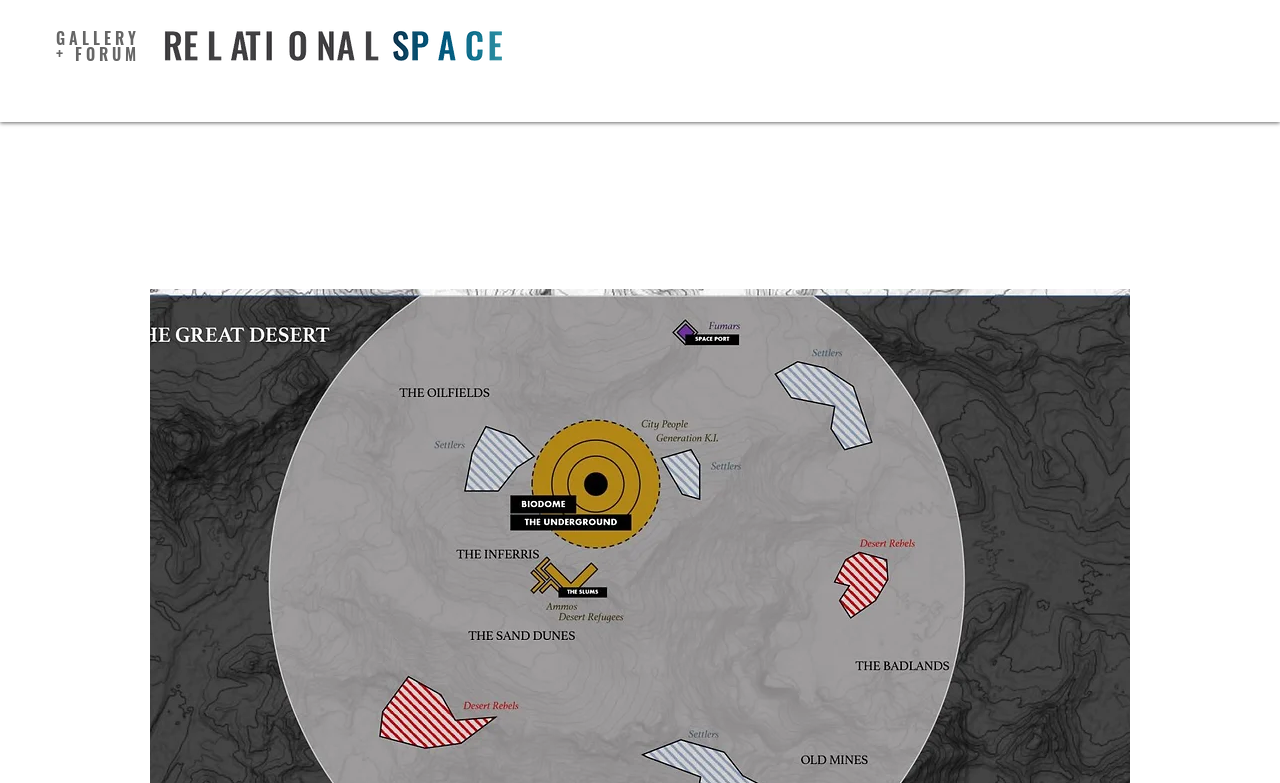Please specify the bounding box coordinates of the element that should be clicked to execute the given instruction: 'Search for something'. Ensure the coordinates are four float numbers between 0 and 1, expressed as [left, top, right, bottom].

[0.91, 0.032, 0.972, 0.086]